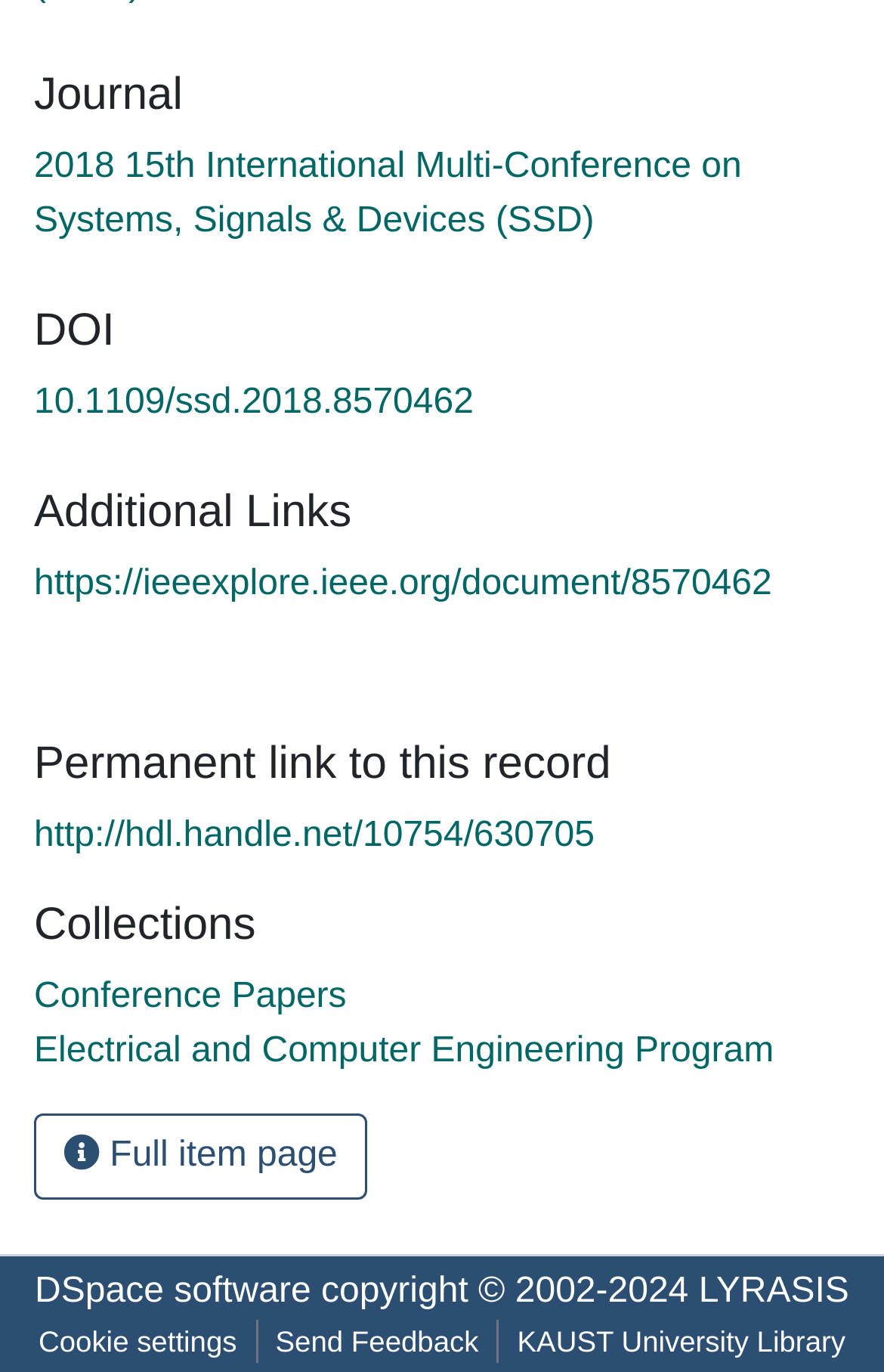What is the type of the paper?
Refer to the image and provide a thorough answer to the question.

The link 'Conference Papers' with bounding box coordinates [0.038, 0.713, 0.392, 0.741] is located under the heading 'Collections', which suggests that the type of the paper is a Conference Paper.